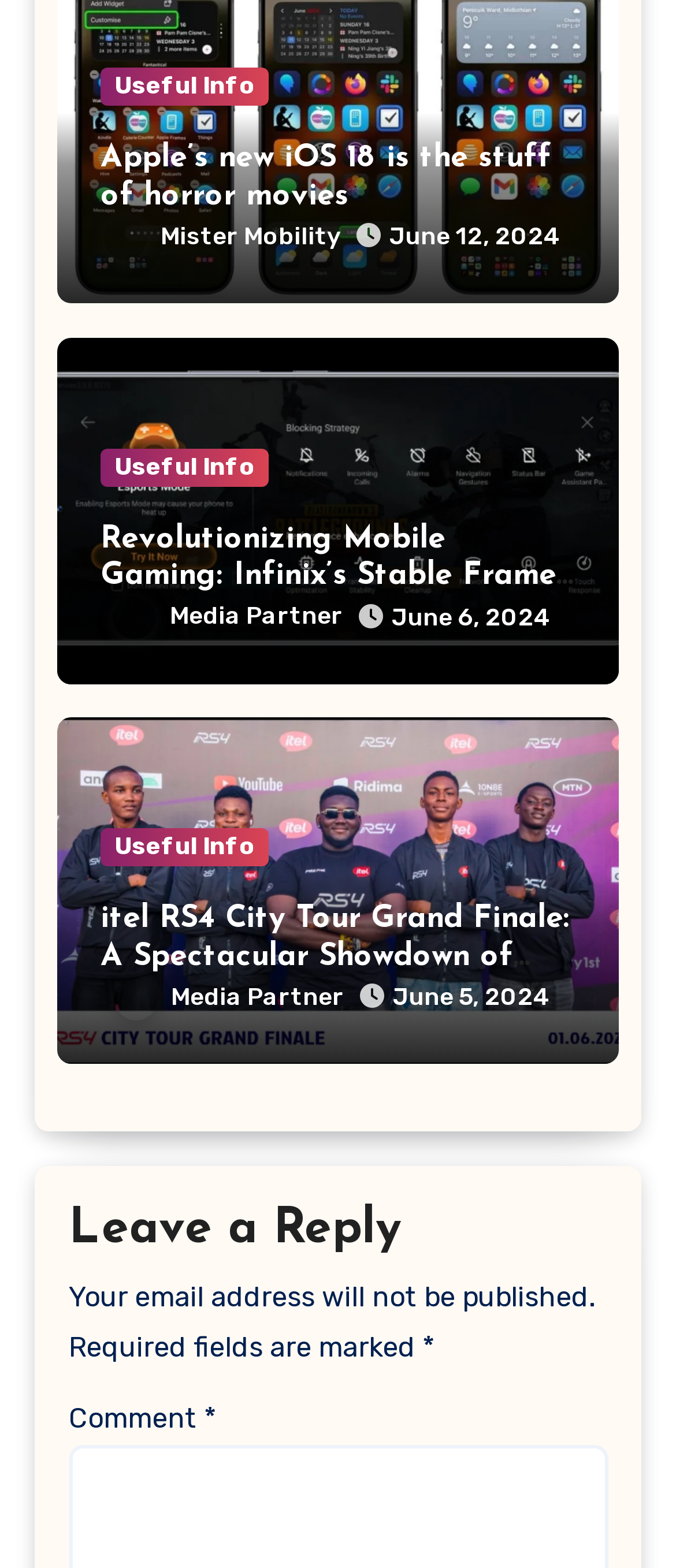Pinpoint the bounding box coordinates of the element to be clicked to execute the instruction: "Click on 'Useful Info'".

[0.149, 0.043, 0.397, 0.068]